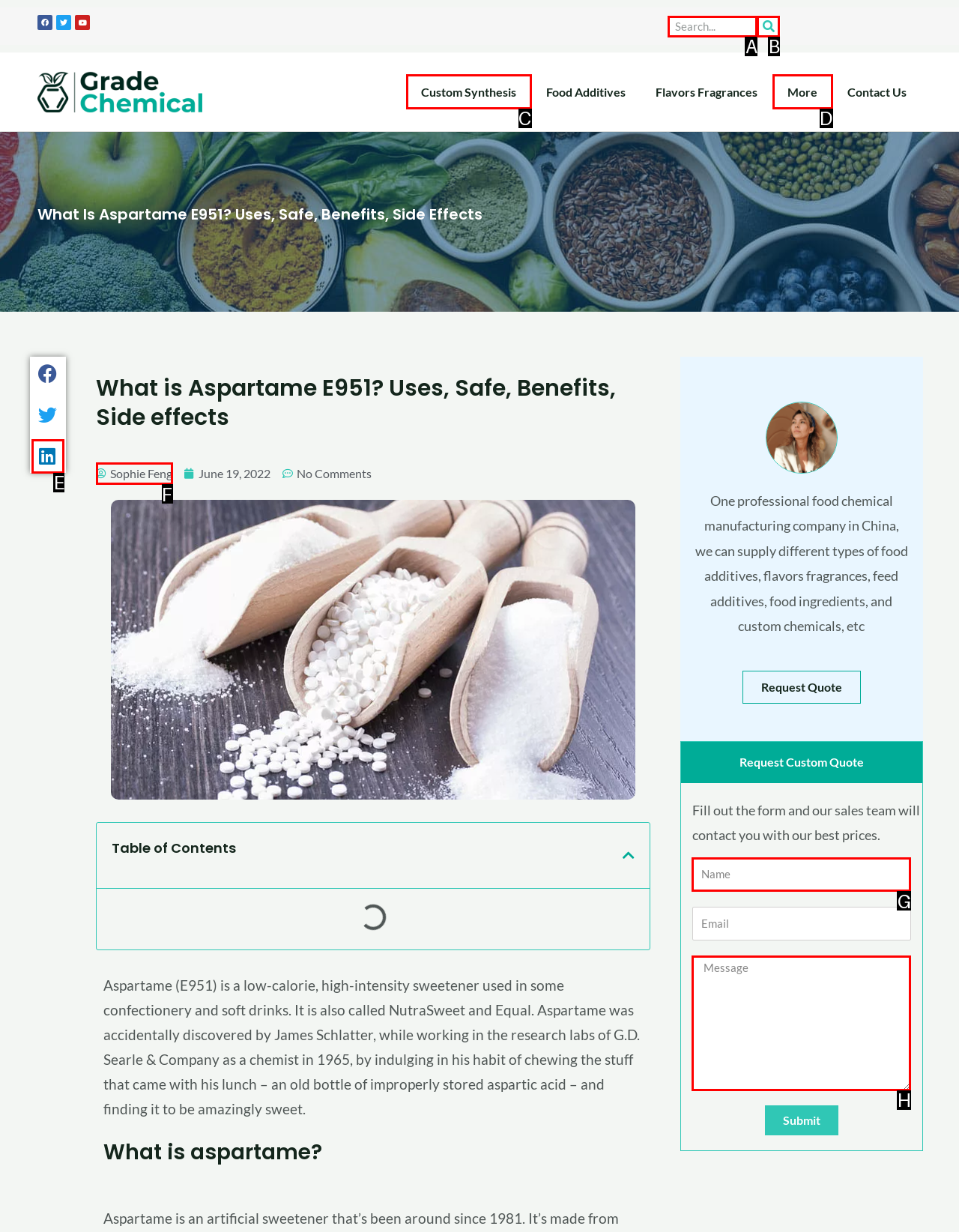Which option best describes: More
Respond with the letter of the appropriate choice.

D